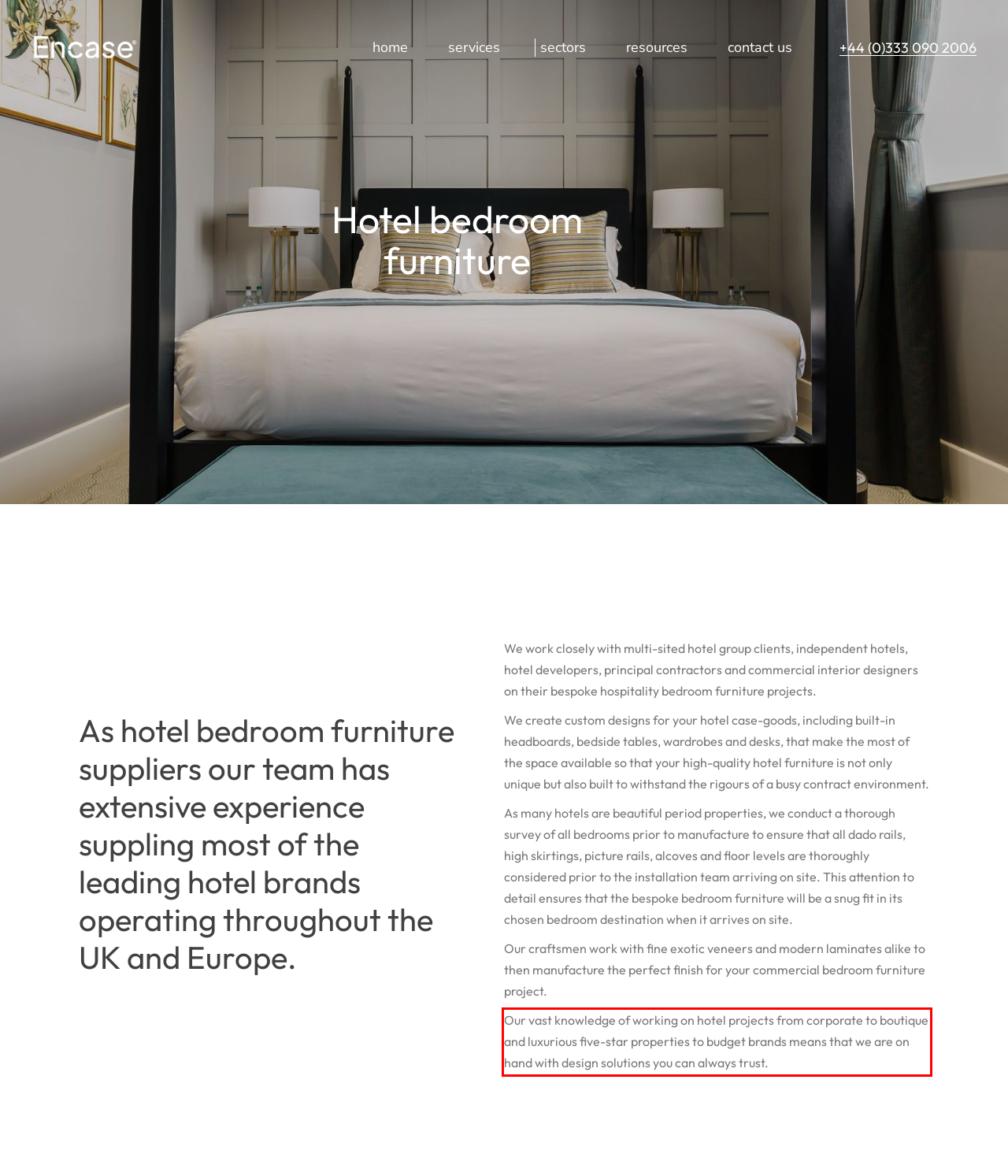Analyze the screenshot of the webpage and extract the text from the UI element that is inside the red bounding box.

Our vast knowledge of working on hotel projects from corporate to boutique and luxurious five-star properties to budget brands means that we are on hand with design solutions you can always trust.